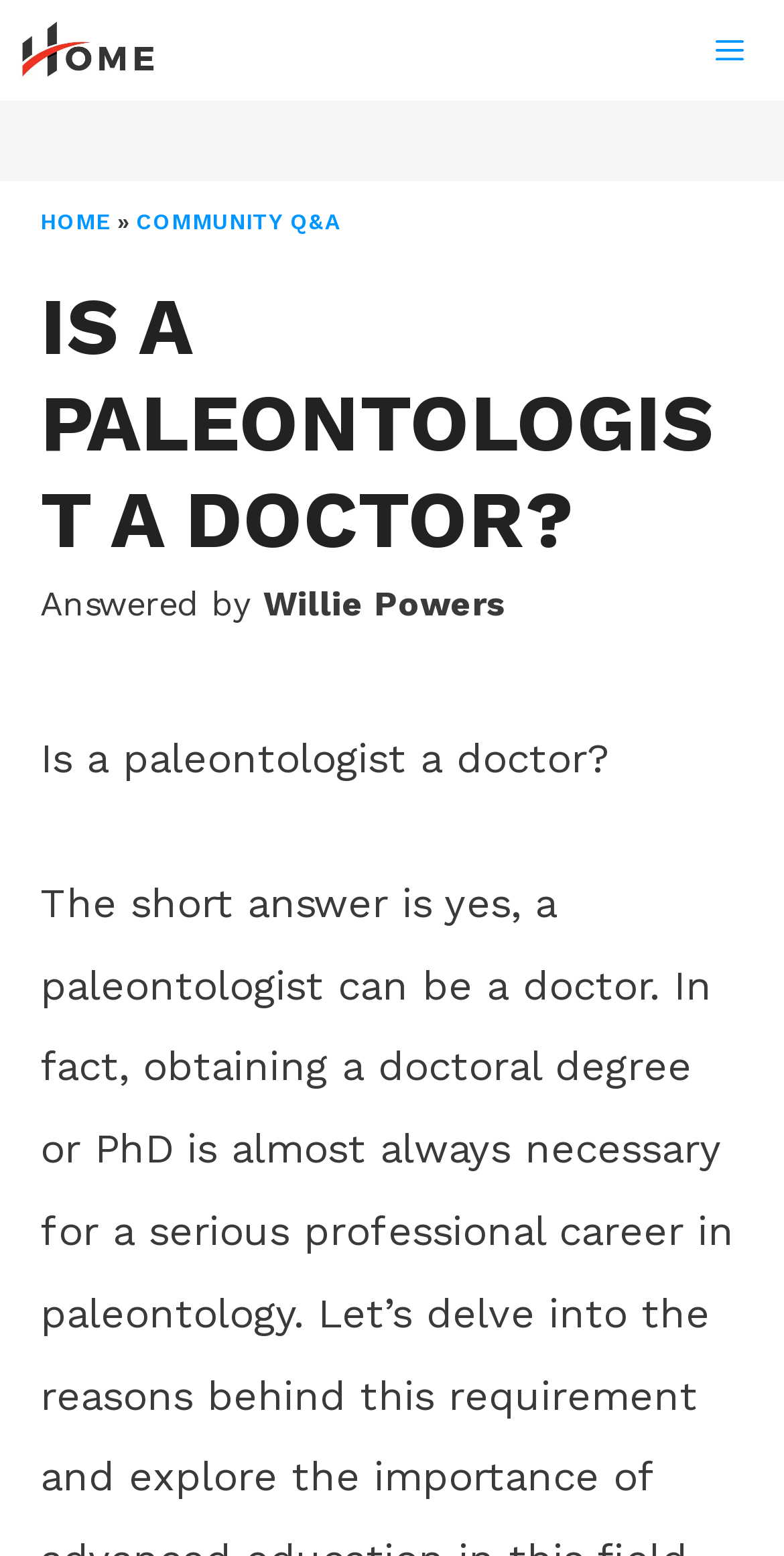Answer succinctly with a single word or phrase:
What is the title of the article?

Is a paleontologist a doctor?